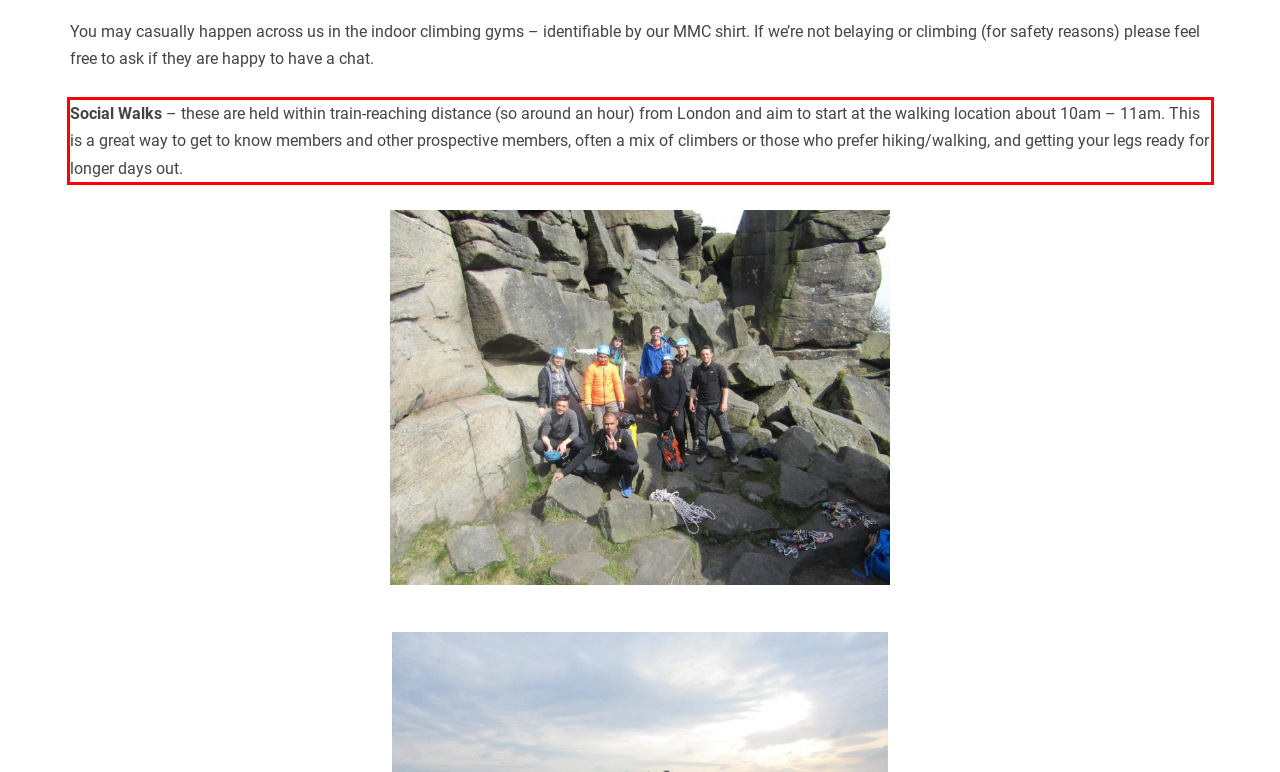Look at the provided screenshot of the webpage and perform OCR on the text within the red bounding box.

Social Walks – these are held within train-reaching distance (so around an hour) from London and aim to start at the walking location about 10am – 11am. This is a great way to get to know members and other prospective members, often a mix of climbers or those who prefer hiking/walking, and getting your legs ready for longer days out.